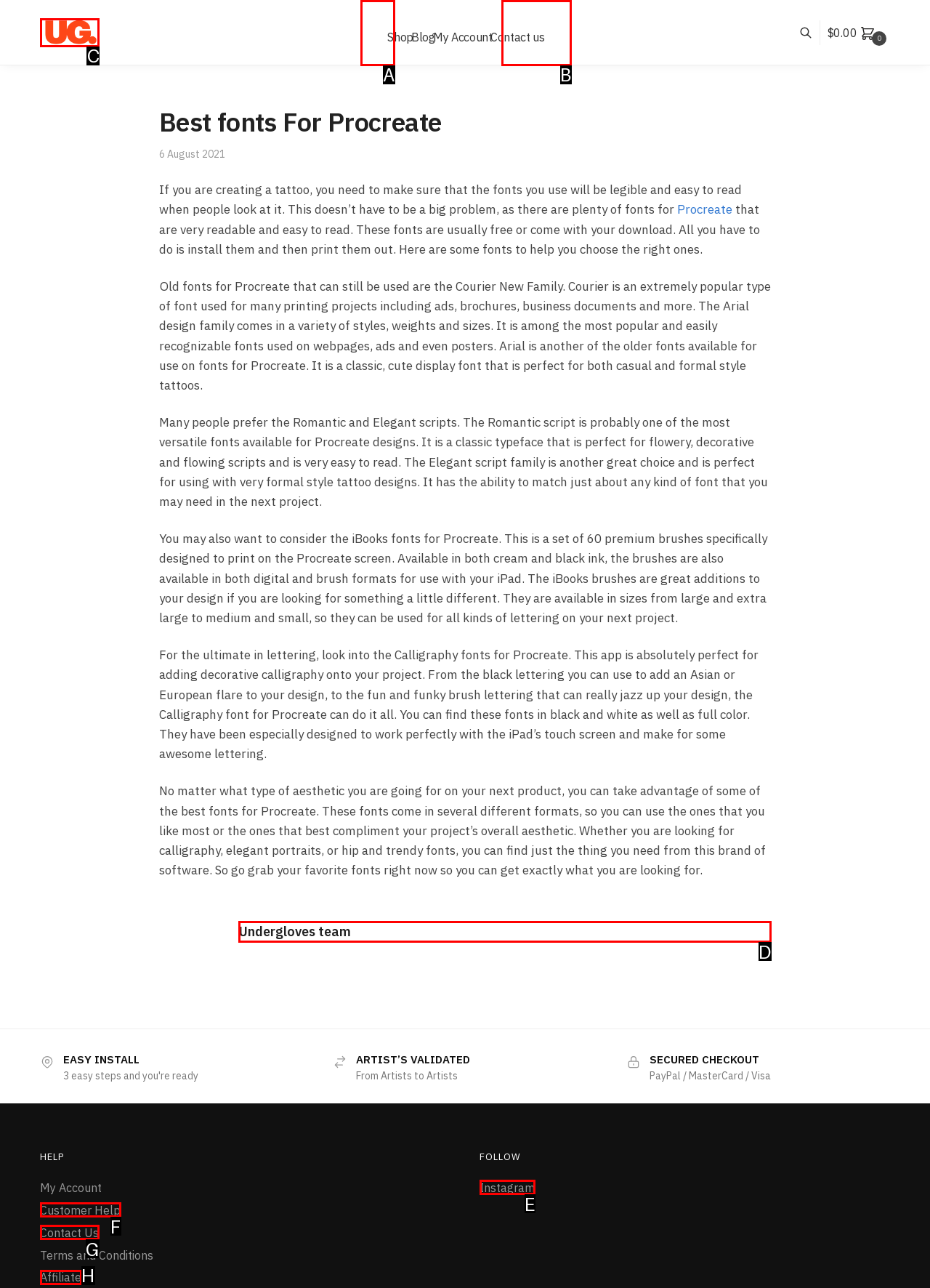Select the HTML element that corresponds to the description: Affiliate. Reply with the letter of the correct option.

H